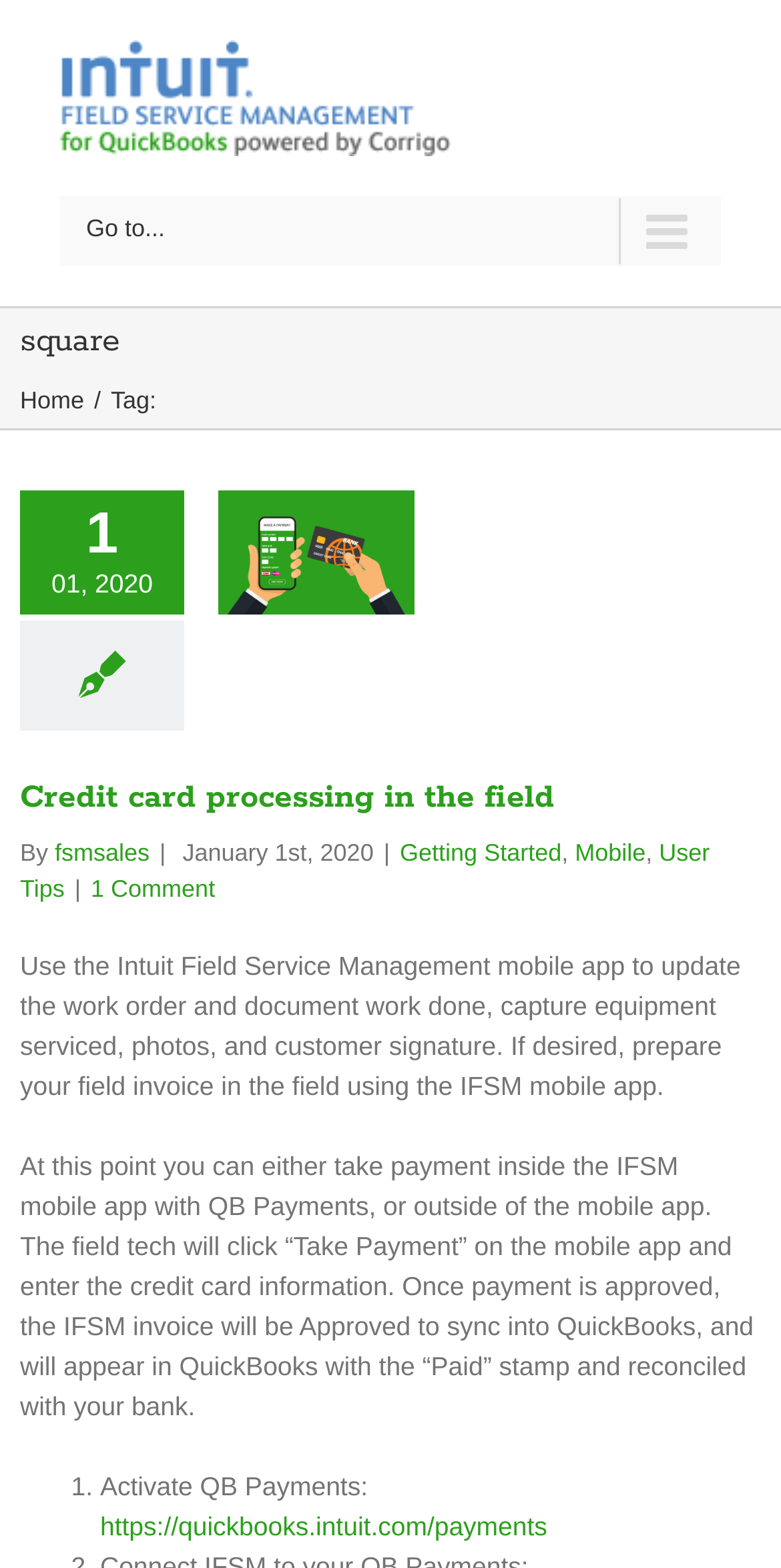Could you highlight the region that needs to be clicked to execute the instruction: "View 'Credit card processing in the field'"?

[0.073, 0.293, 0.248, 0.421]